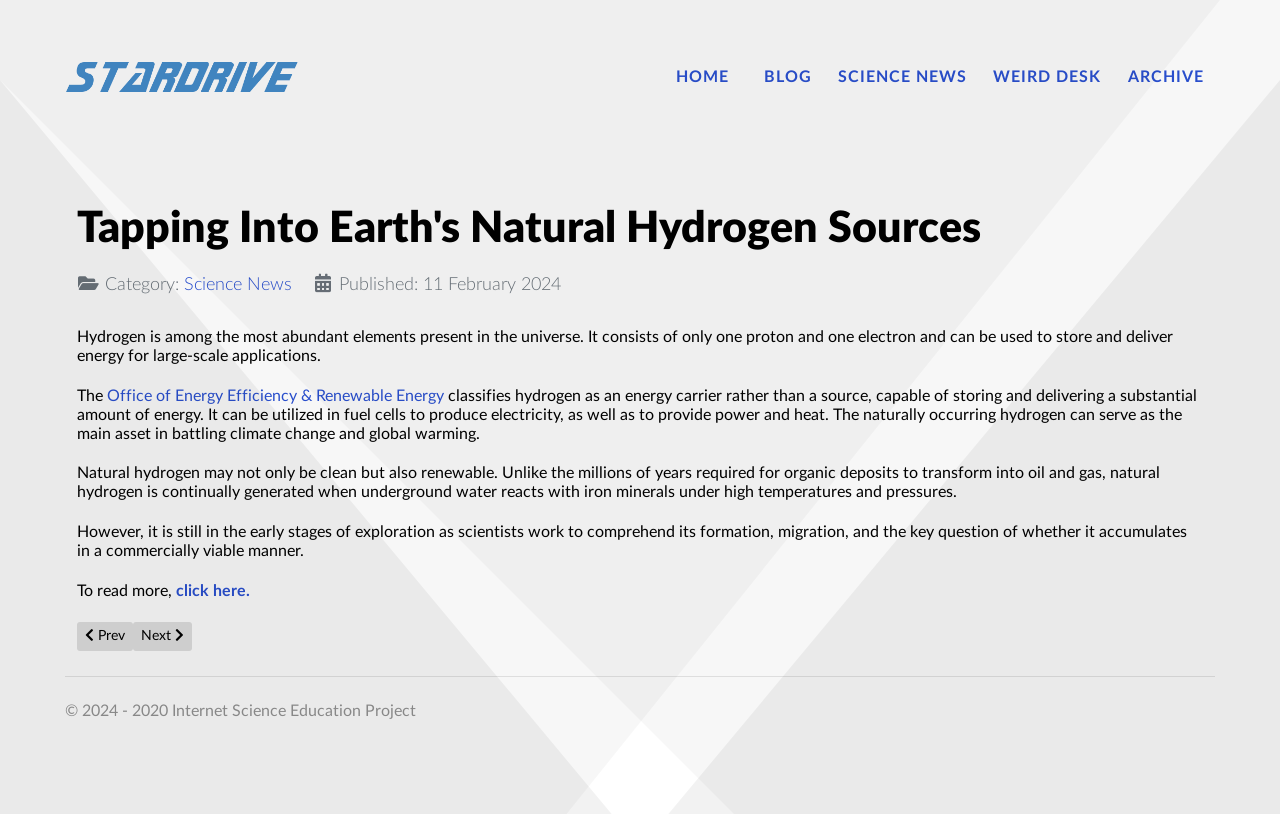Using the details in the image, give a detailed response to the question below:
What is the copyright year range of the website?

I found the copyright year range of the website by looking at the static text element at the bottom of the page, which contains the text '© 2024 - 2020 Internet Science Education Project'. This indicates that the website's copyright year range is 2020-2024.